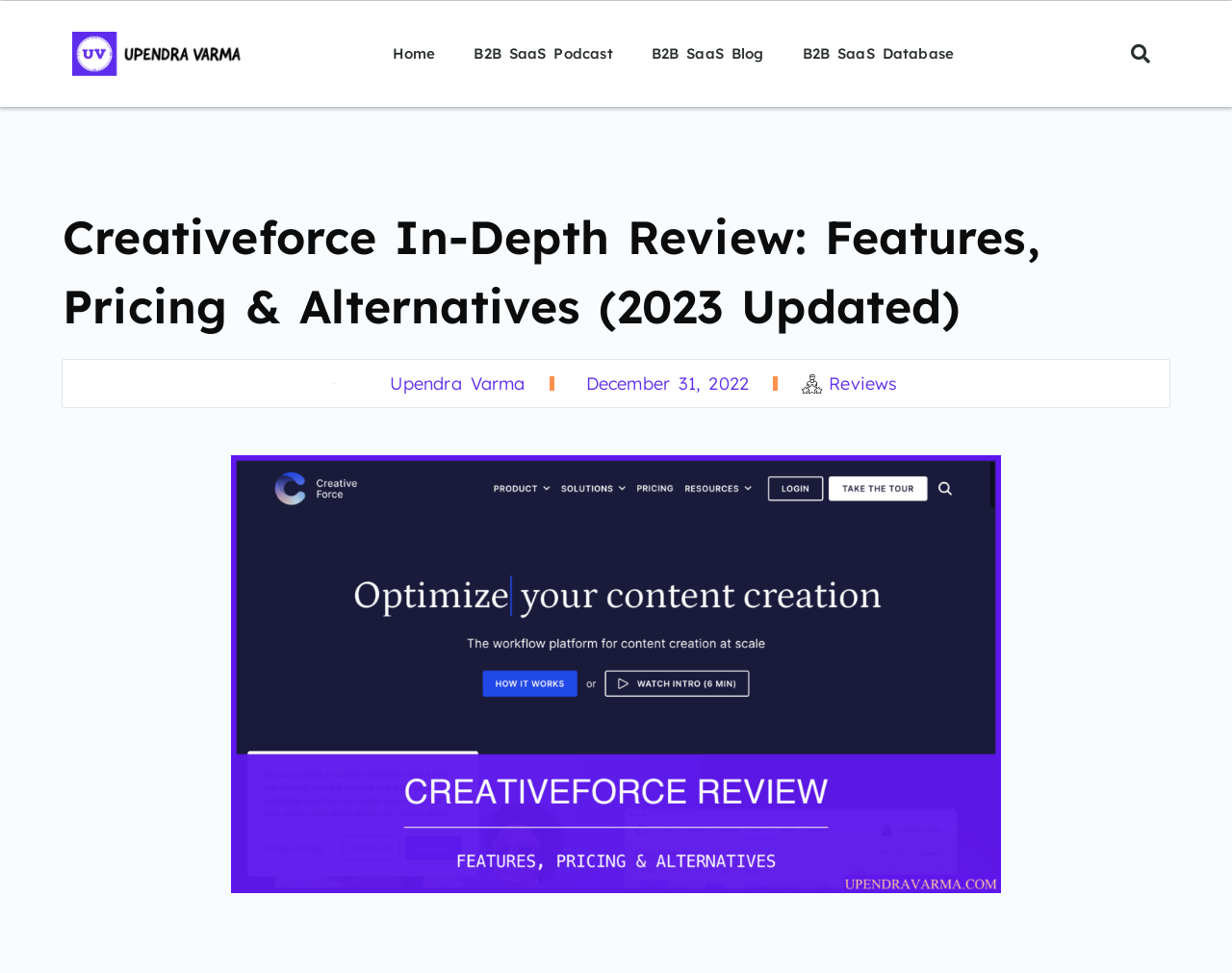Indicate the bounding box coordinates of the clickable region to achieve the following instruction: "read the Creativeforce In-Depth Review."

[0.051, 0.208, 0.949, 0.35]